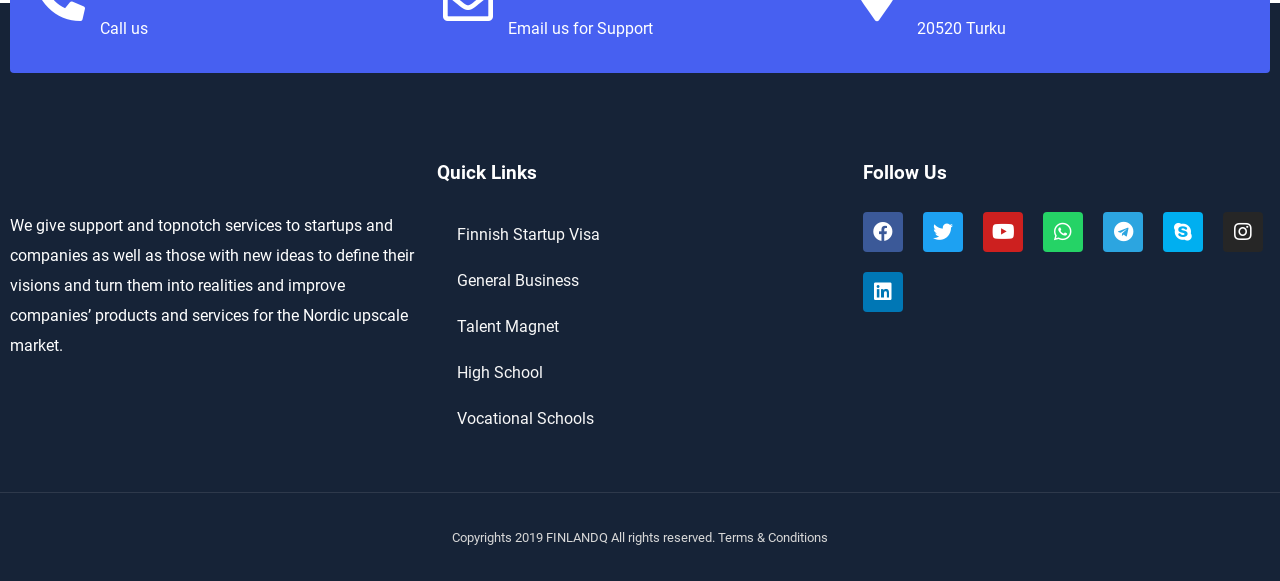What social media platforms is the company on?
Look at the image and provide a short answer using one word or a phrase.

Facebook, Twitter, etc.